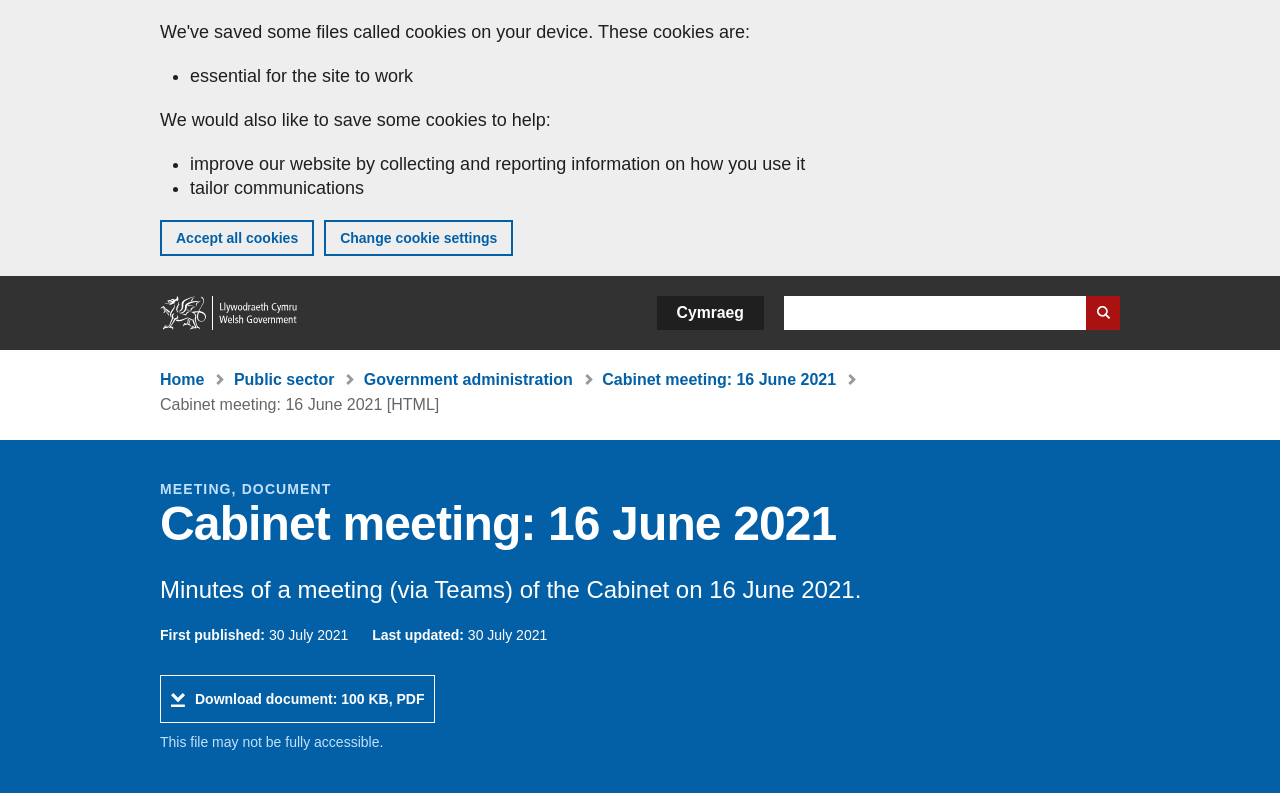What is the purpose of the cookies on this website?
Refer to the image and provide a one-word or short phrase answer.

To improve the website